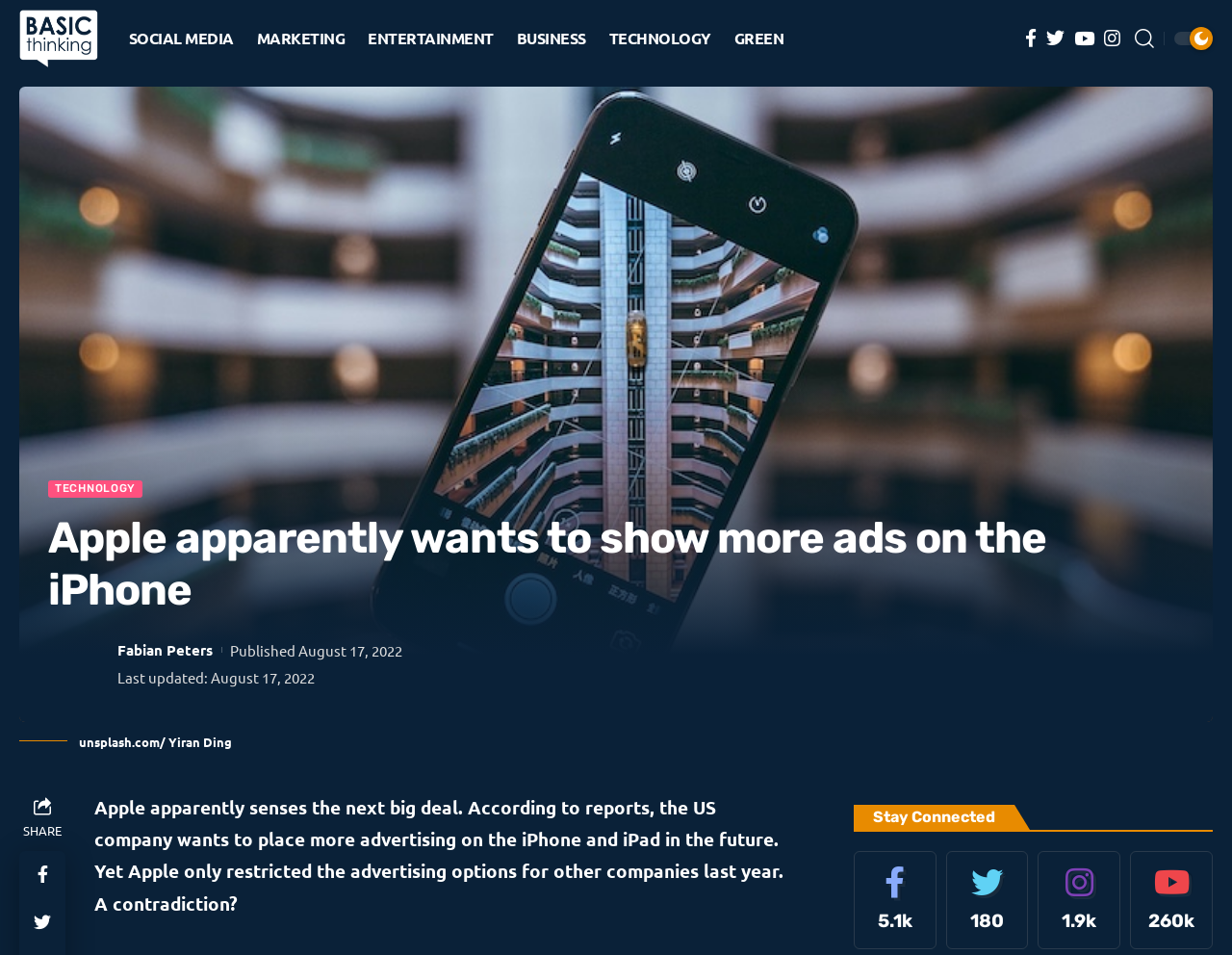Generate a comprehensive description of the webpage content.

The webpage appears to be a news article about Apple's plans to increase advertising on iPhones and iPads. At the top left corner, there is a link to "BASIC thinking International" accompanied by an image. Below this, a navigation menu with several links is situated, including "SOCIAL MEDIA", "MARKETING", "ENTERTAINMENT", "BUSINESS", "TECHNOLOGY", and "GREEN".

The main content of the article is headed by a title "Apple apparently wants to show more ads on the iPhone" and is situated in the middle of the page. The article text is followed by a section with links to the author, Fabian Peters, and the publication date, August 17, 2022.

On the right side of the page, there are several social media links, including Facebook, Twitter, Instagram, and Youtube, each accompanied by a number of followers or subscribers. Below these links, there is a "SHARE" button.

At the bottom of the page, there is a section with a heading "Stay Connected" and a paragraph of text that summarizes the article. The text explains that Apple wants to increase advertising on iPhones and iPads, despite having restricted advertising options for other companies last year.